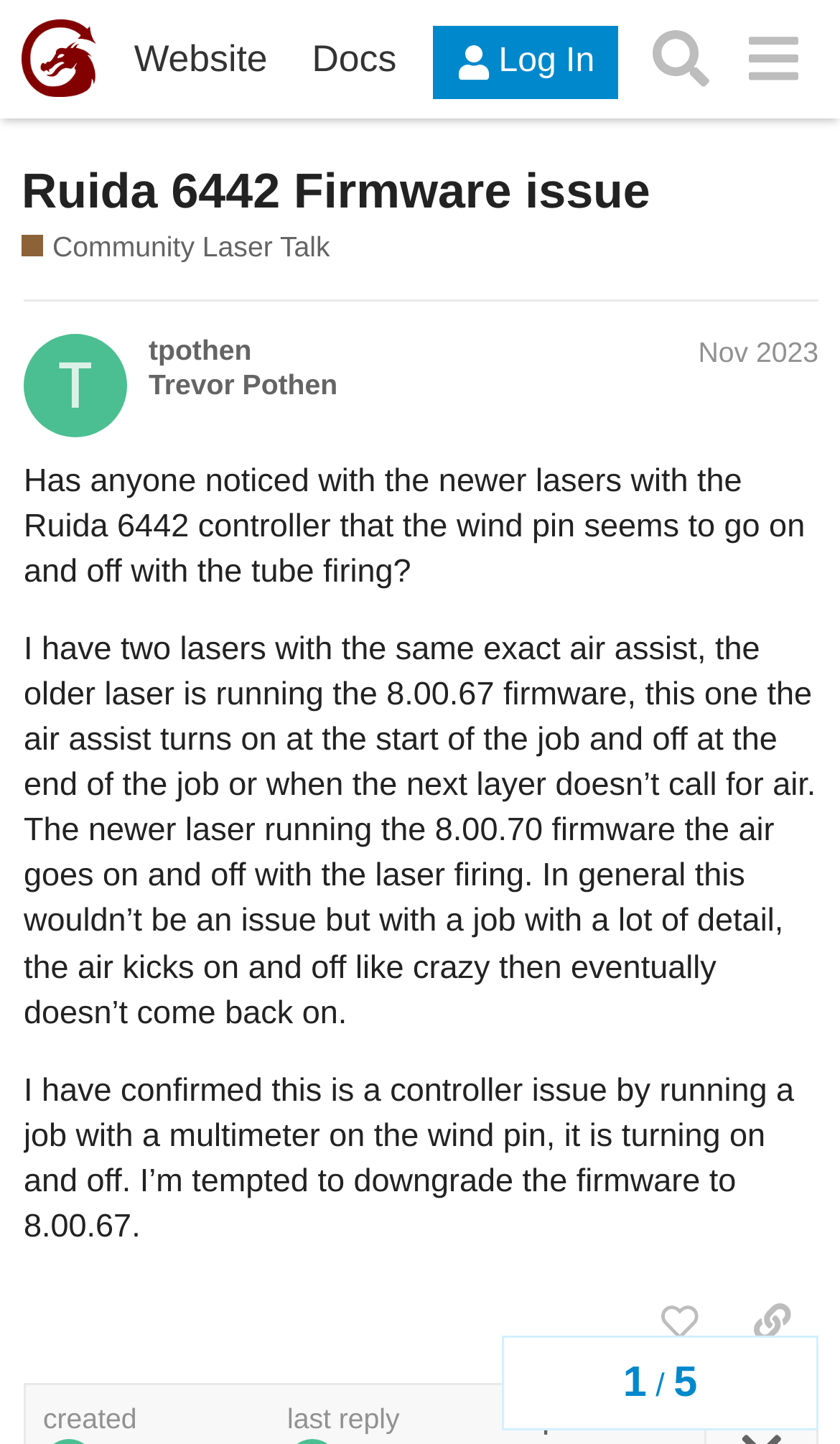Identify and provide the text of the main header on the webpage.

Ruida 6442 Firmware issue